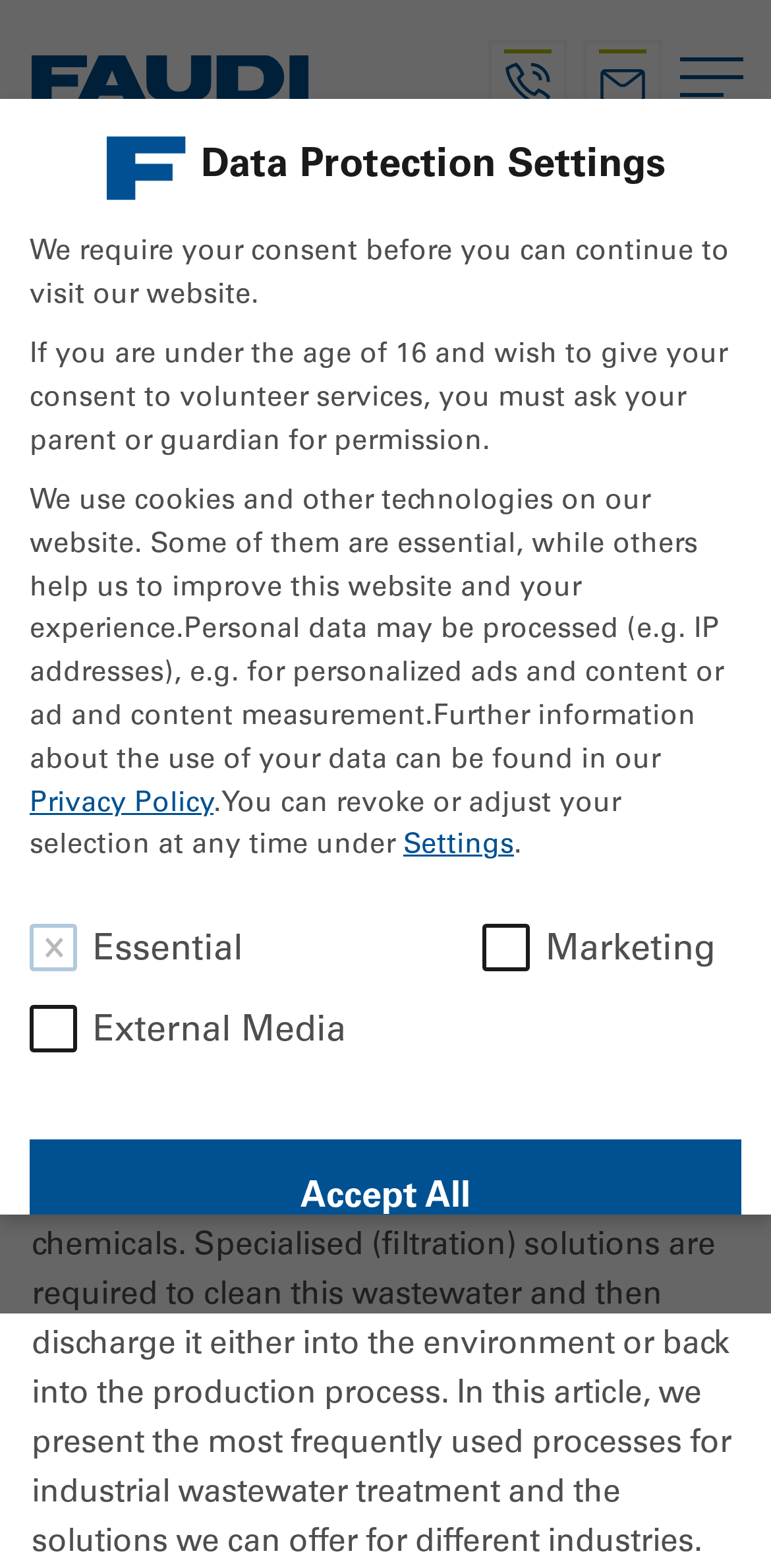Determine the bounding box coordinates of the target area to click to execute the following instruction: "Click the Faudi link."

[0.041, 0.035, 0.4, 0.066]